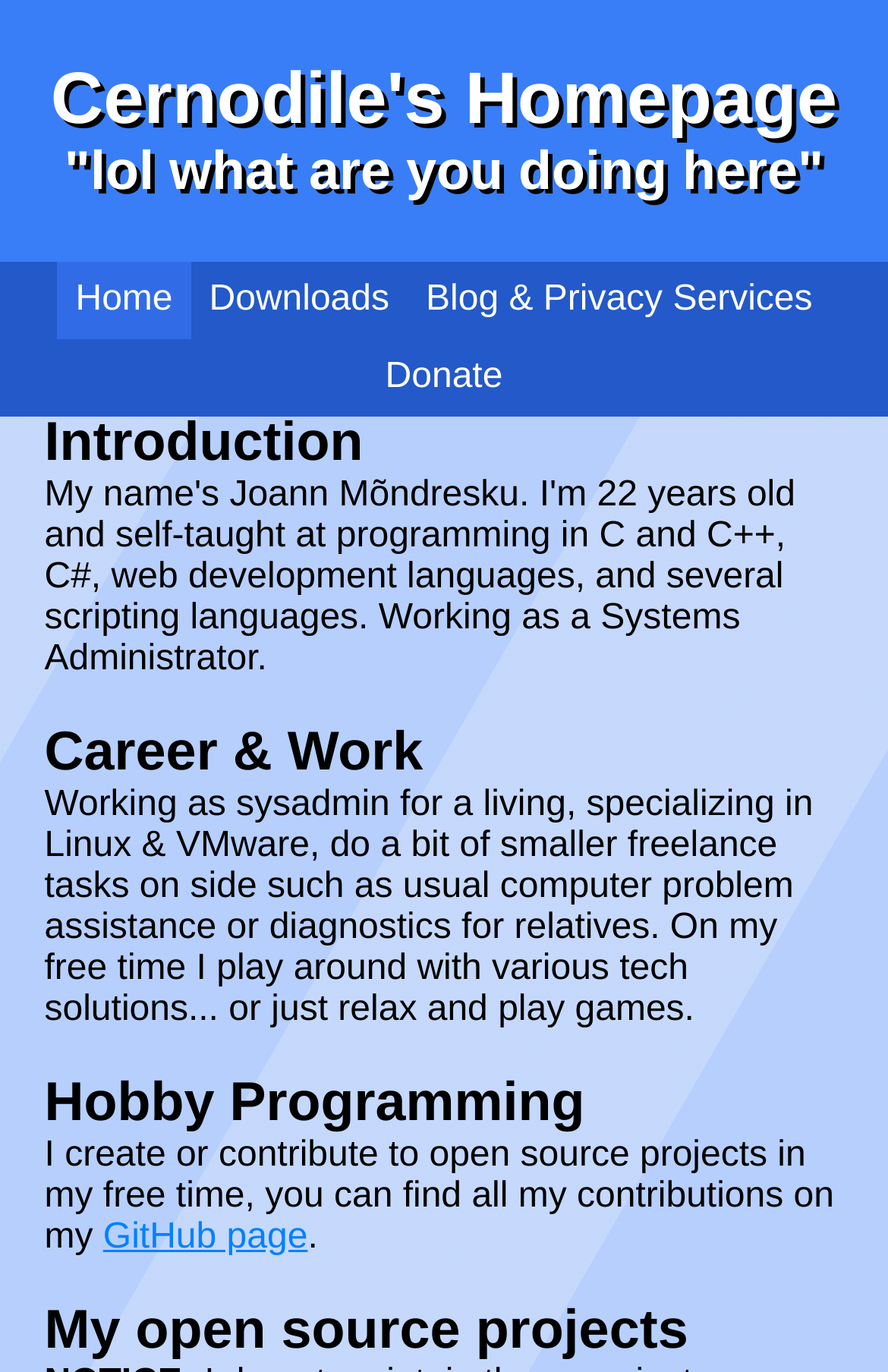Provide a short answer using a single word or phrase for the following question: 
What platform does the author use to share open source projects?

GitHub